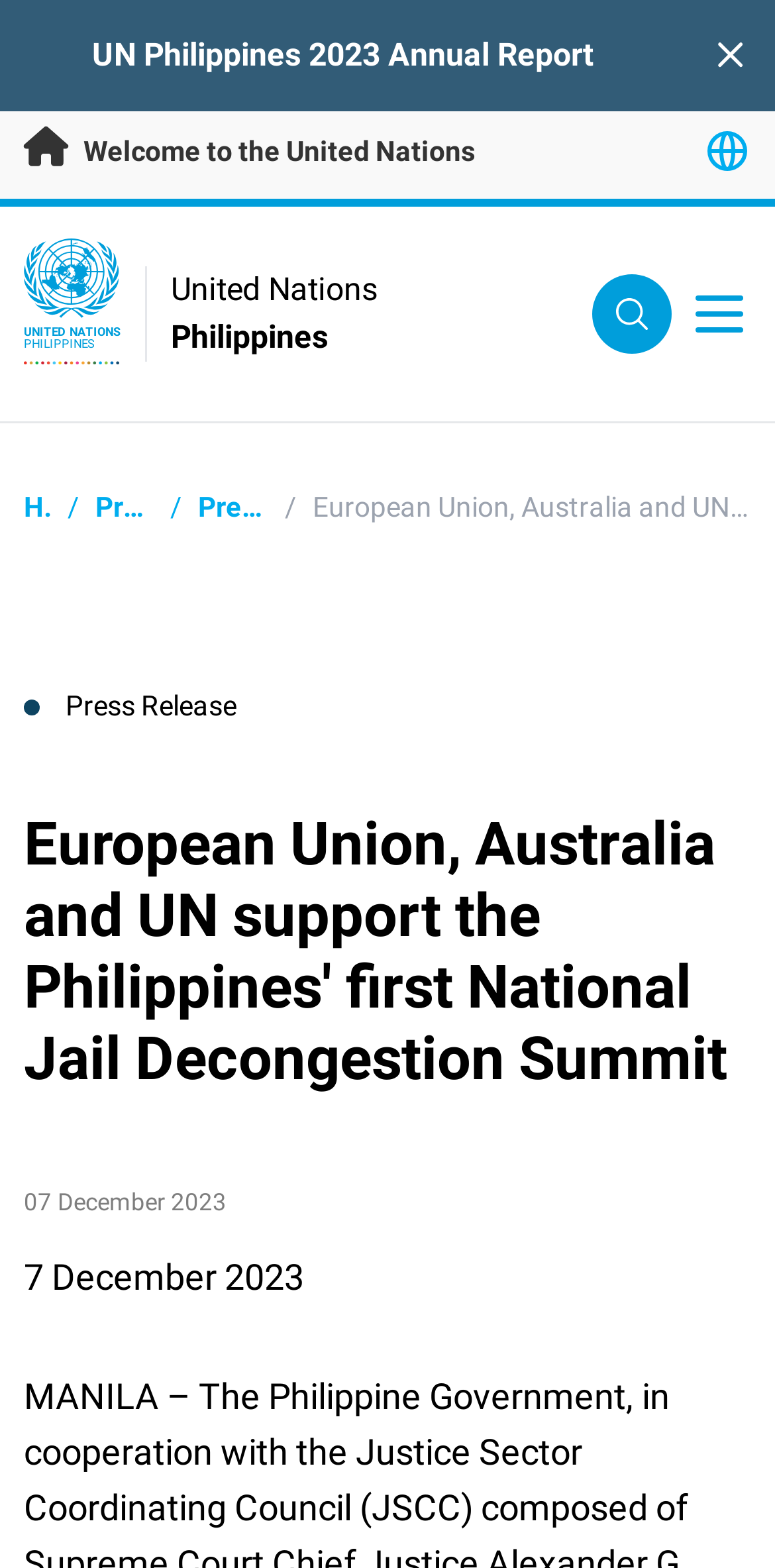Describe all the visual and textual components of the webpage comprehensively.

The webpage appears to be a news article or press release from the United Nations in the Philippines. At the top left, there is a link to skip to the main content. Below this, there is a prominent link to the "UN Philippines 2023 Annual Report" that takes up most of the top section of the page. 

On the top right, there is a button to close an alert banner, accompanied by a small image. Next to this, there is a link with a welcome message and a UN logo. Below the logo, the text "UNITED NATIONS PHILIPPINES" is displayed.

In the middle section of the page, there are two buttons with images, likely representing social media or sharing options. Below these, there is a navigation menu or breadcrumb trail that shows the path "Home > Press Centre > Press Releases". 

The main content of the page is a press release with the title "European Union, Australia and UN support the Philippines' first National Jail Decongestion Summit". The title is followed by the date "07 December 2023".